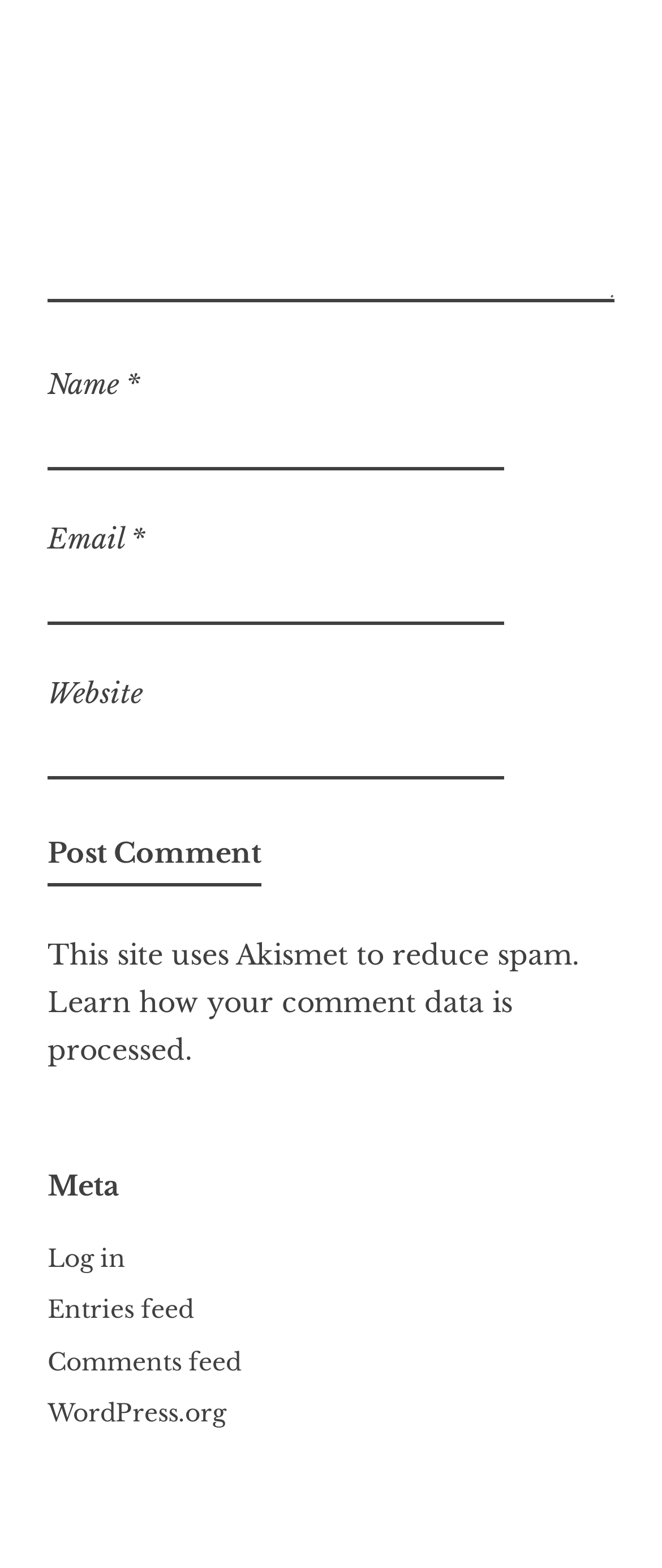Find the bounding box coordinates of the clickable area that will achieve the following instruction: "Enter your name".

[0.072, 0.26, 0.762, 0.297]